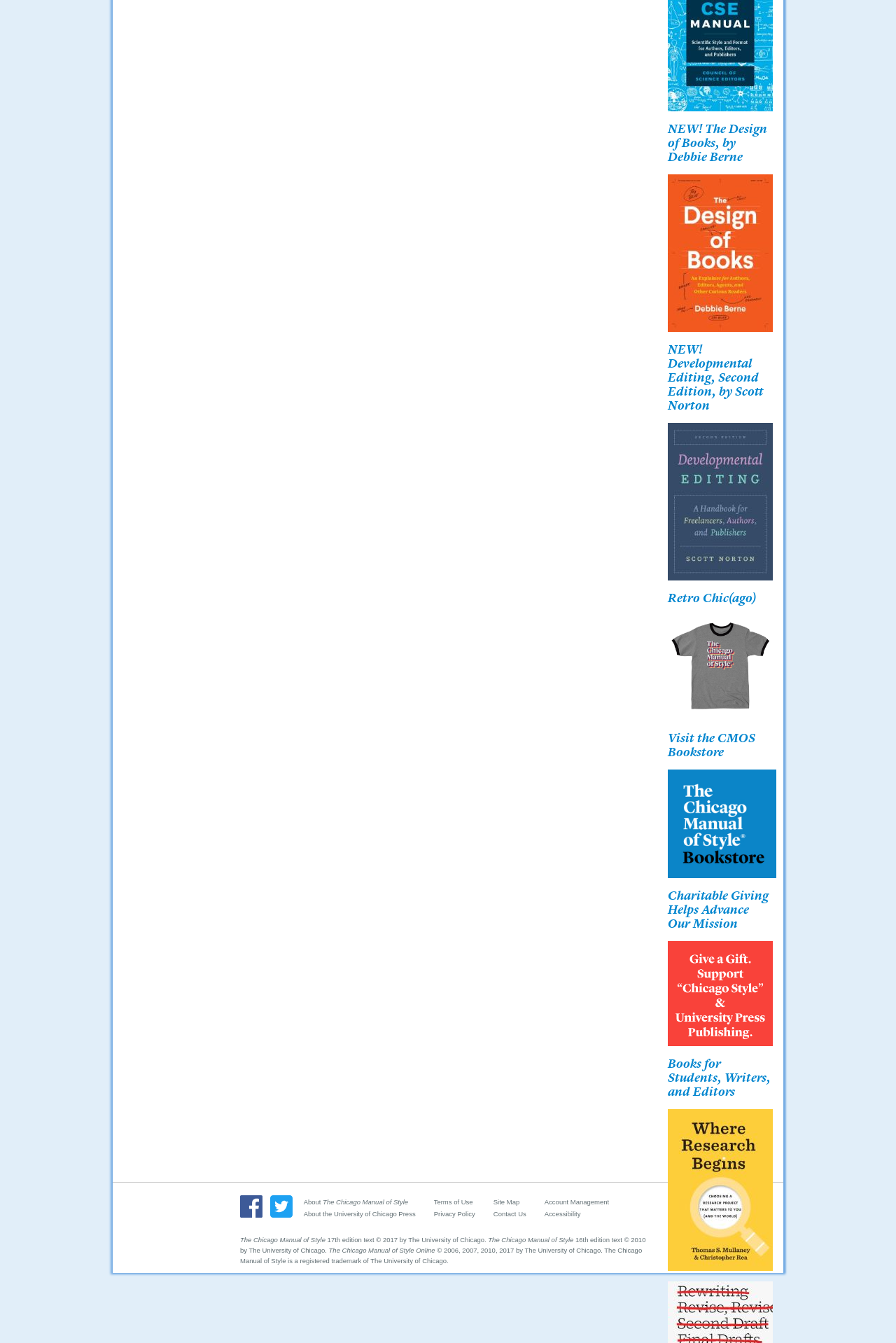Locate the bounding box coordinates of the clickable region to complete the following instruction: "Visit the CMOS Bookstore."

[0.745, 0.573, 0.862, 0.654]